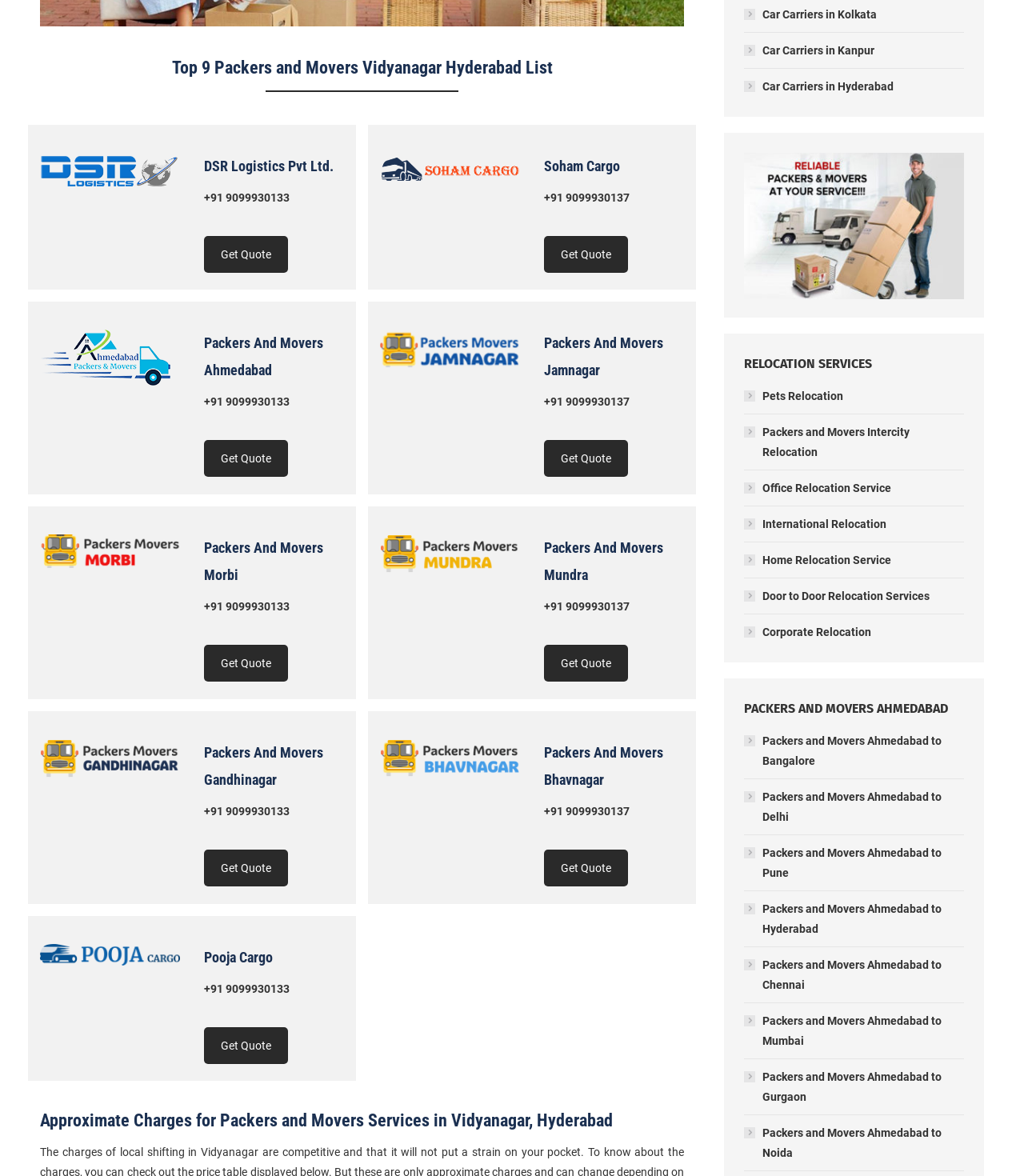Respond with a single word or phrase to the following question:
What is the phone number of Packers And Movers Ahmedabad?

+91 9099930133